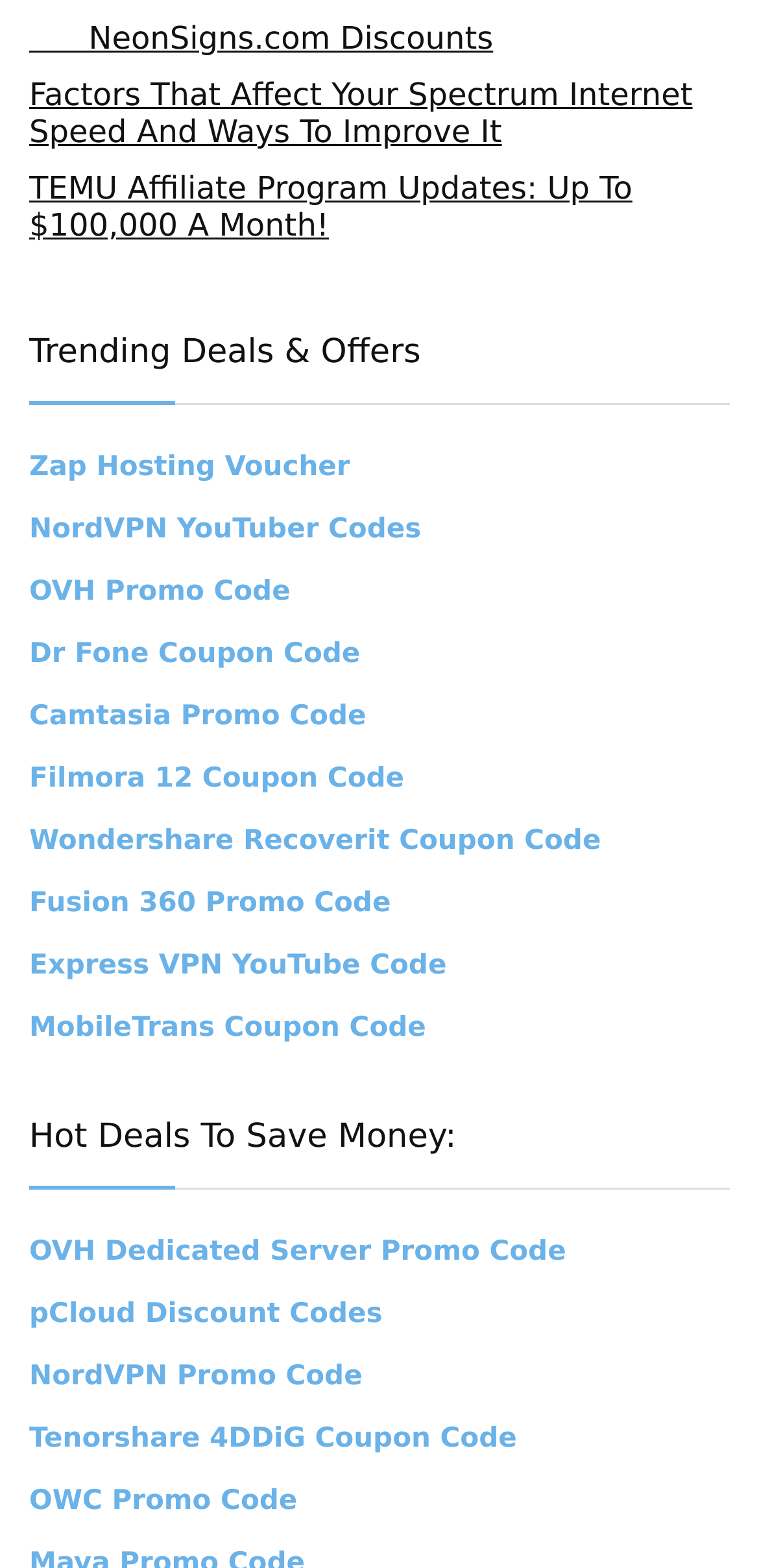Pinpoint the bounding box coordinates of the clickable element needed to complete the instruction: "Check out the discounts on NeonSigns.com". The coordinates should be provided as four float numbers between 0 and 1: [left, top, right, bottom].

[0.038, 0.012, 0.65, 0.036]